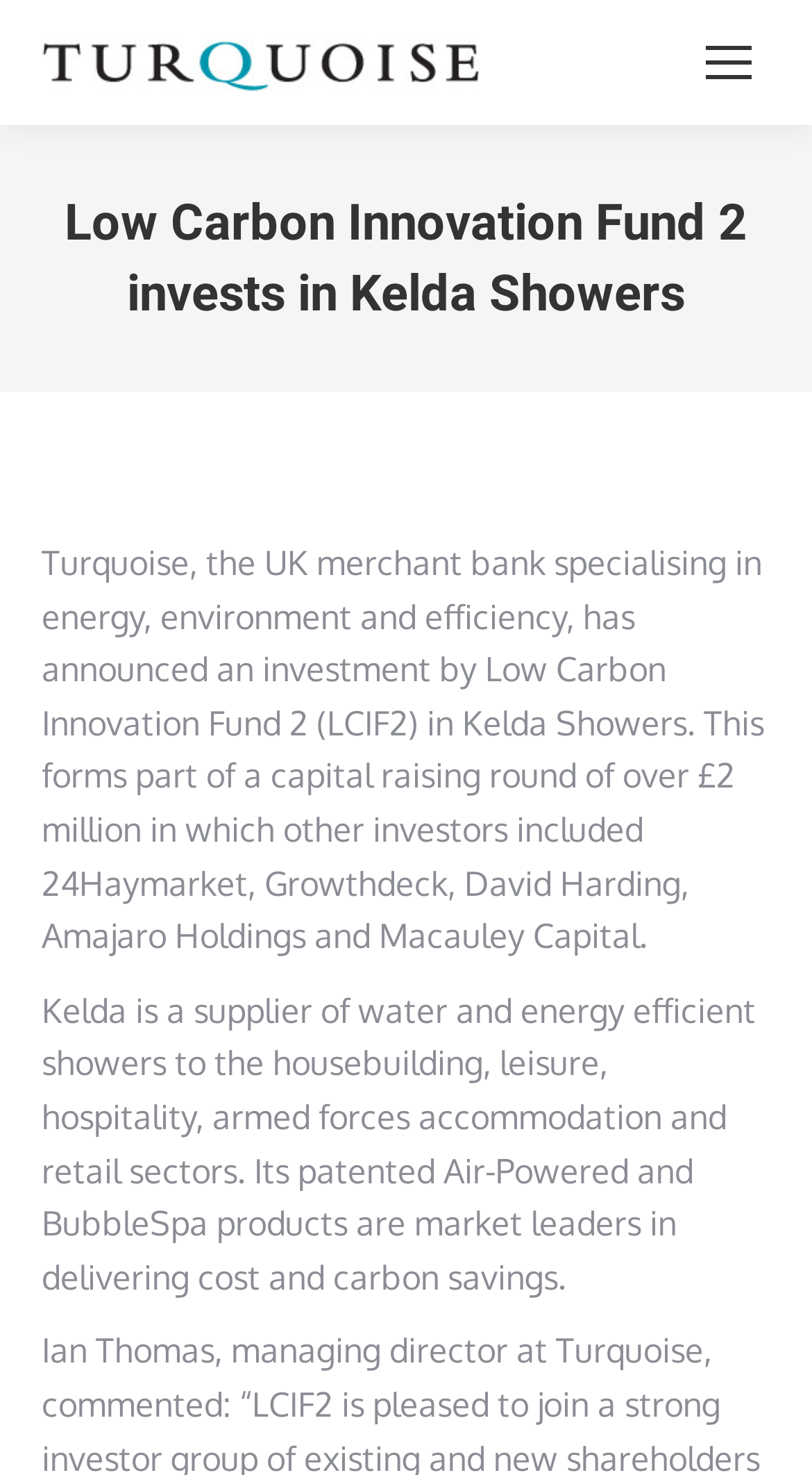Generate a comprehensive description of the webpage.

The webpage is about the investment of Low Carbon Innovation Fund 2 in Kelda Showers, as indicated by the title "Low Carbon Innovation Fund 2 invests in Kelda Showers – Turquoise". 

At the top right corner, there is a "Mobile menu icon" link. On the top left, there is a link to "Turquoise", accompanied by an image with the same name. 

Below the Turquoise link, there is a heading that summarizes the main content of the webpage, which is about the investment of Low Carbon Innovation Fund 2 in Kelda Showers. 

Under the heading, there are two paragraphs of text. The first paragraph explains the investment details, including the amount and other investors involved. The second paragraph describes Kelda Showers, a supplier of water and energy efficient showers to various sectors, and its patented products that deliver cost and carbon savings.

At the bottom right corner, there is a "Go to Top" link, allowing users to navigate back to the top of the webpage.